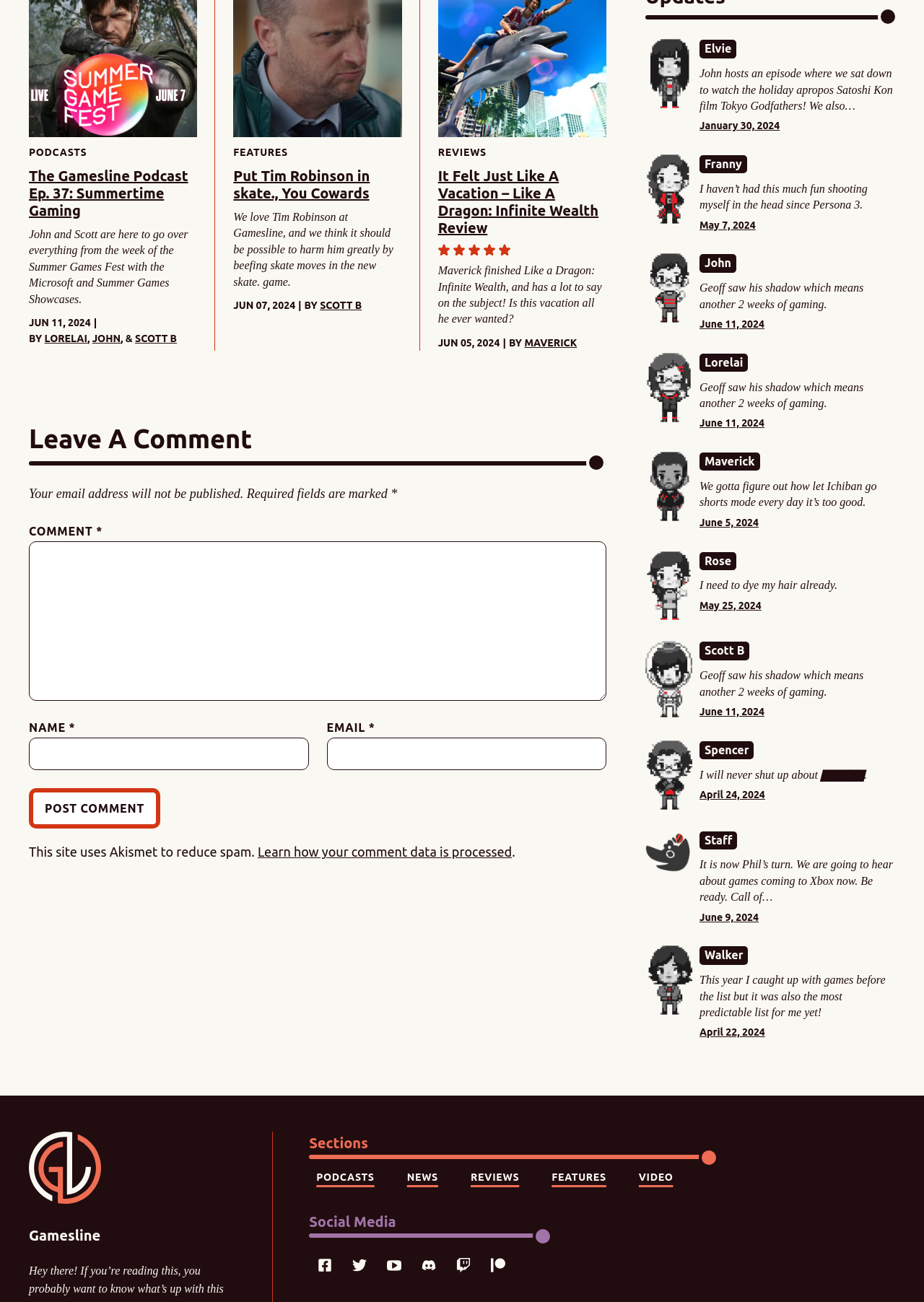Who are the authors of the first podcast?
Based on the screenshot, respond with a single word or phrase.

John and Scott